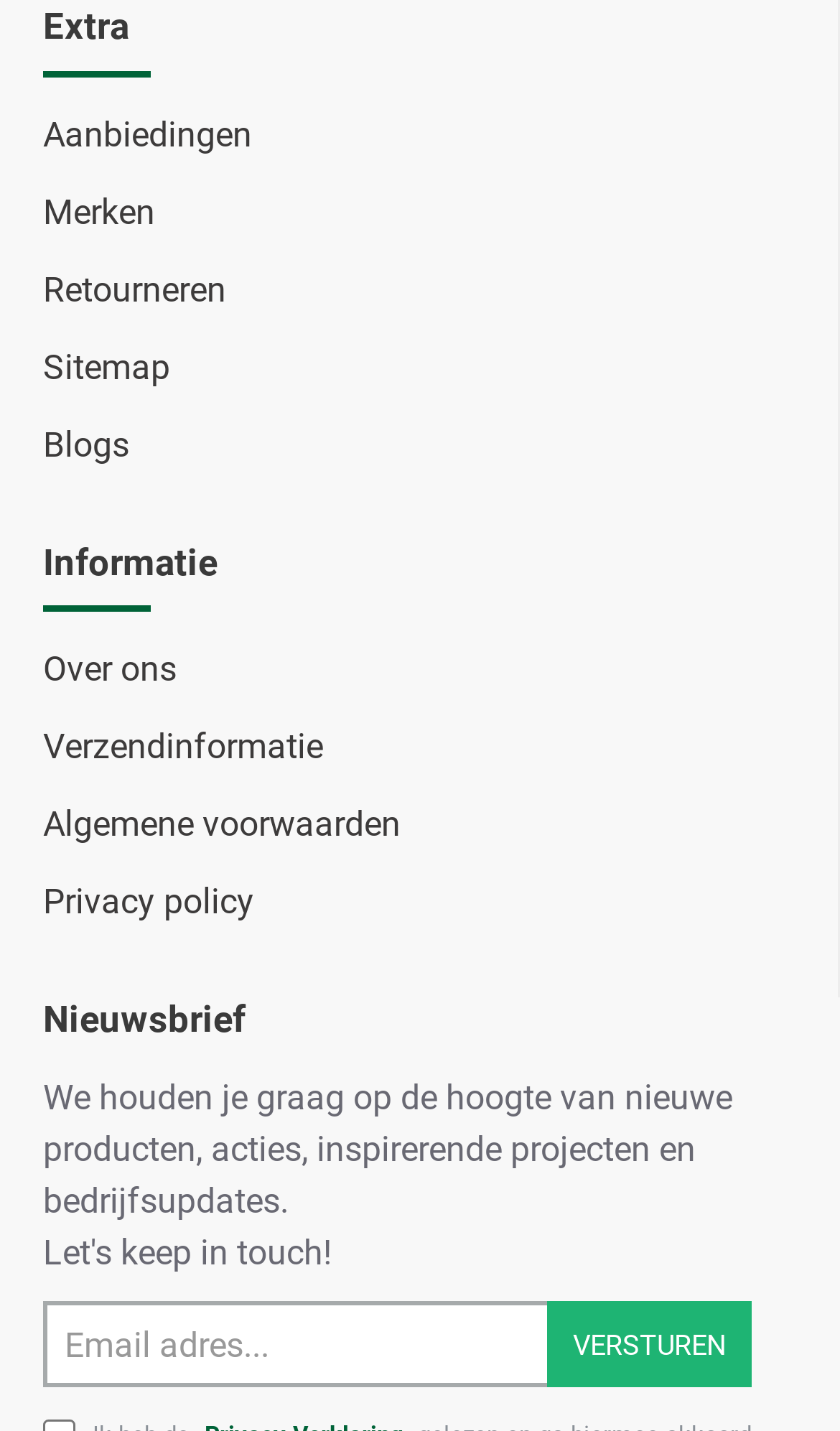Using the information in the image, give a comprehensive answer to the question: 
What is the purpose of the textbox?

I found a textbox with a label 'Email adres...' and a button 'VERSTUREN' next to it, which suggests that the purpose of the textbox is to enter an email address, likely to subscribe to a newsletter.